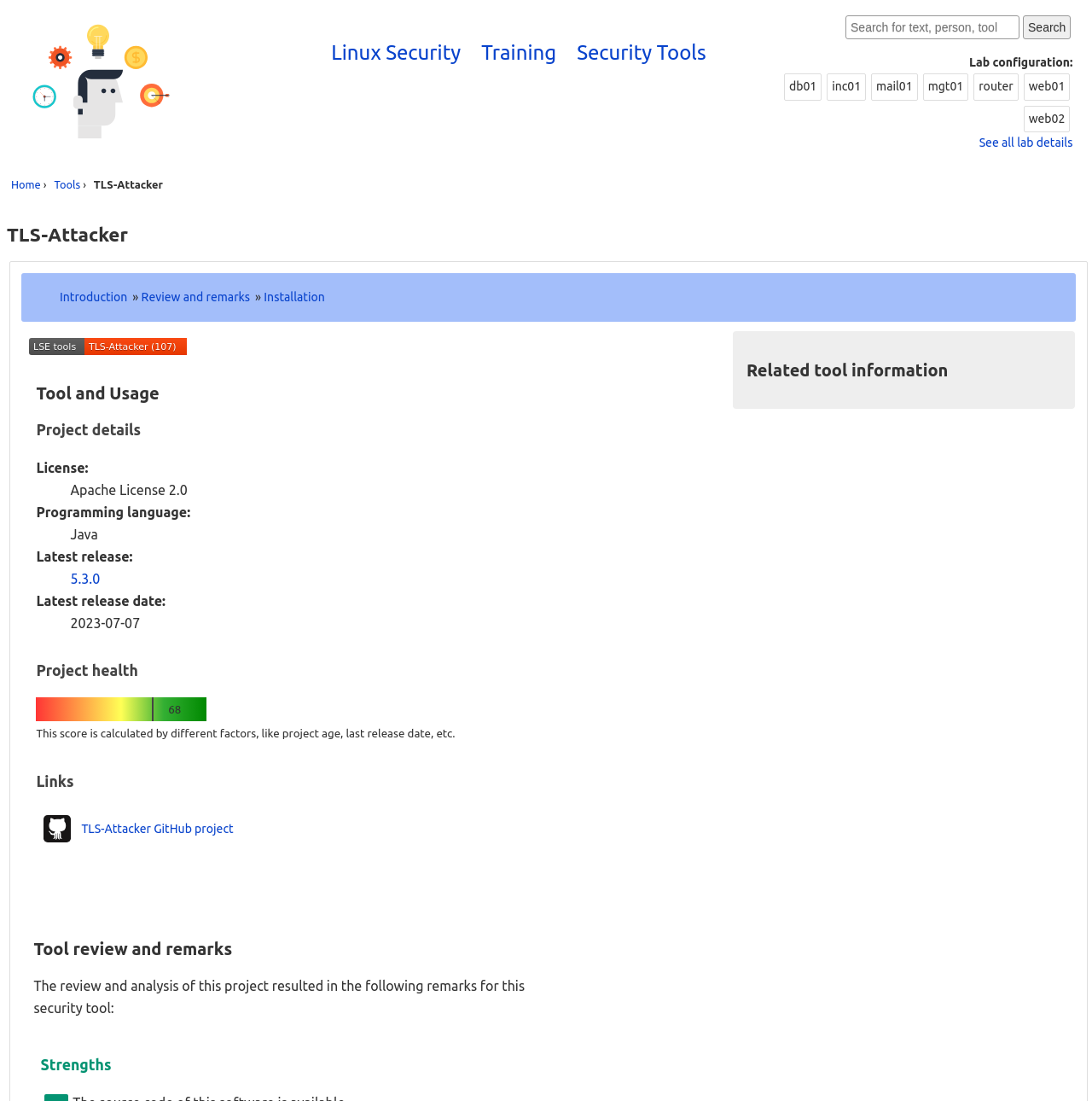Can you look at the image and give a comprehensive answer to the question:
What is the name of the website?

I determined the answer by looking at the top-left corner of the webpage, where the logo and website name 'Linux Security Expert' are displayed.